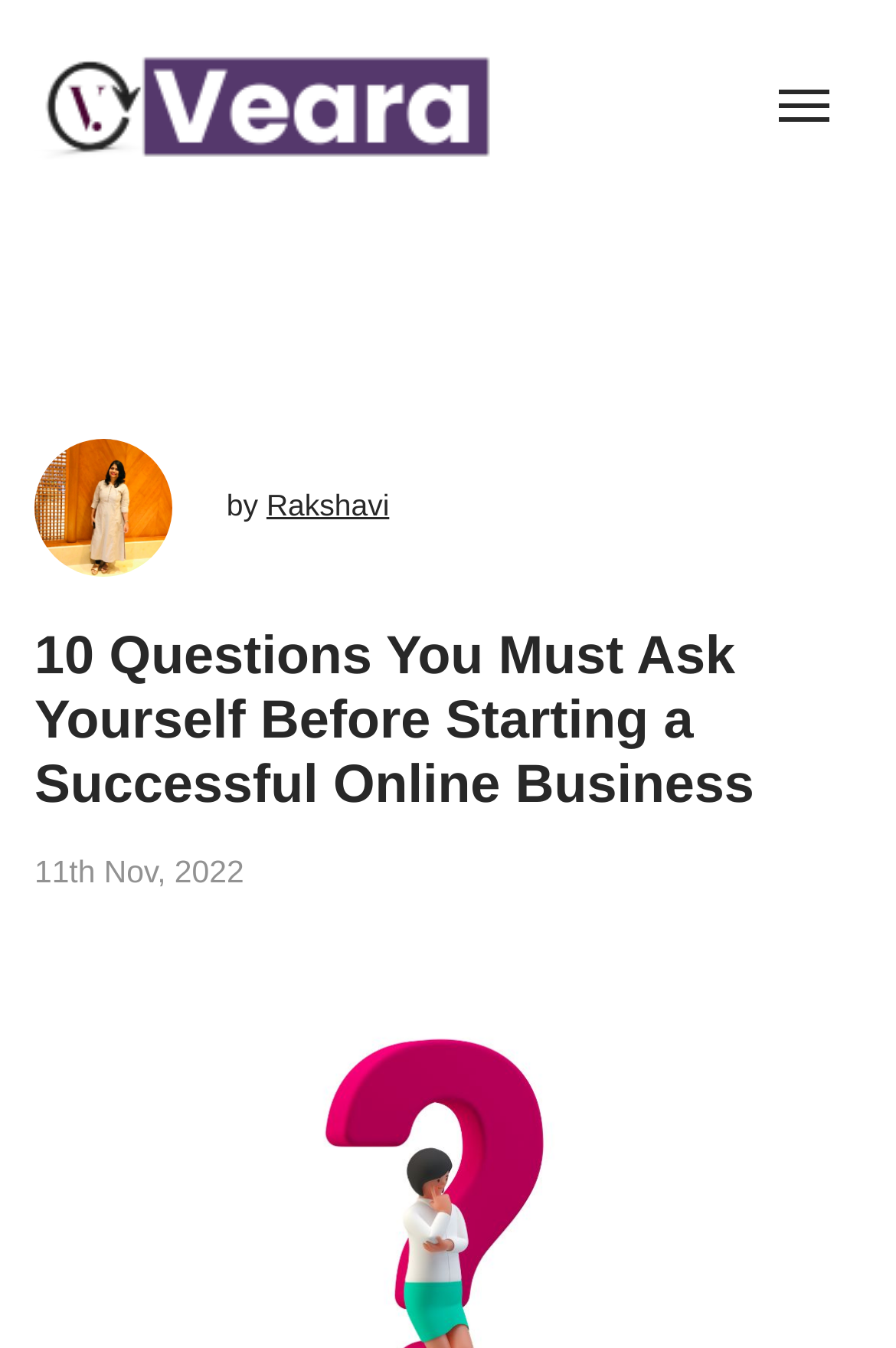Provide a one-word or one-phrase answer to the question:
What is the author's name?

Rakshavi